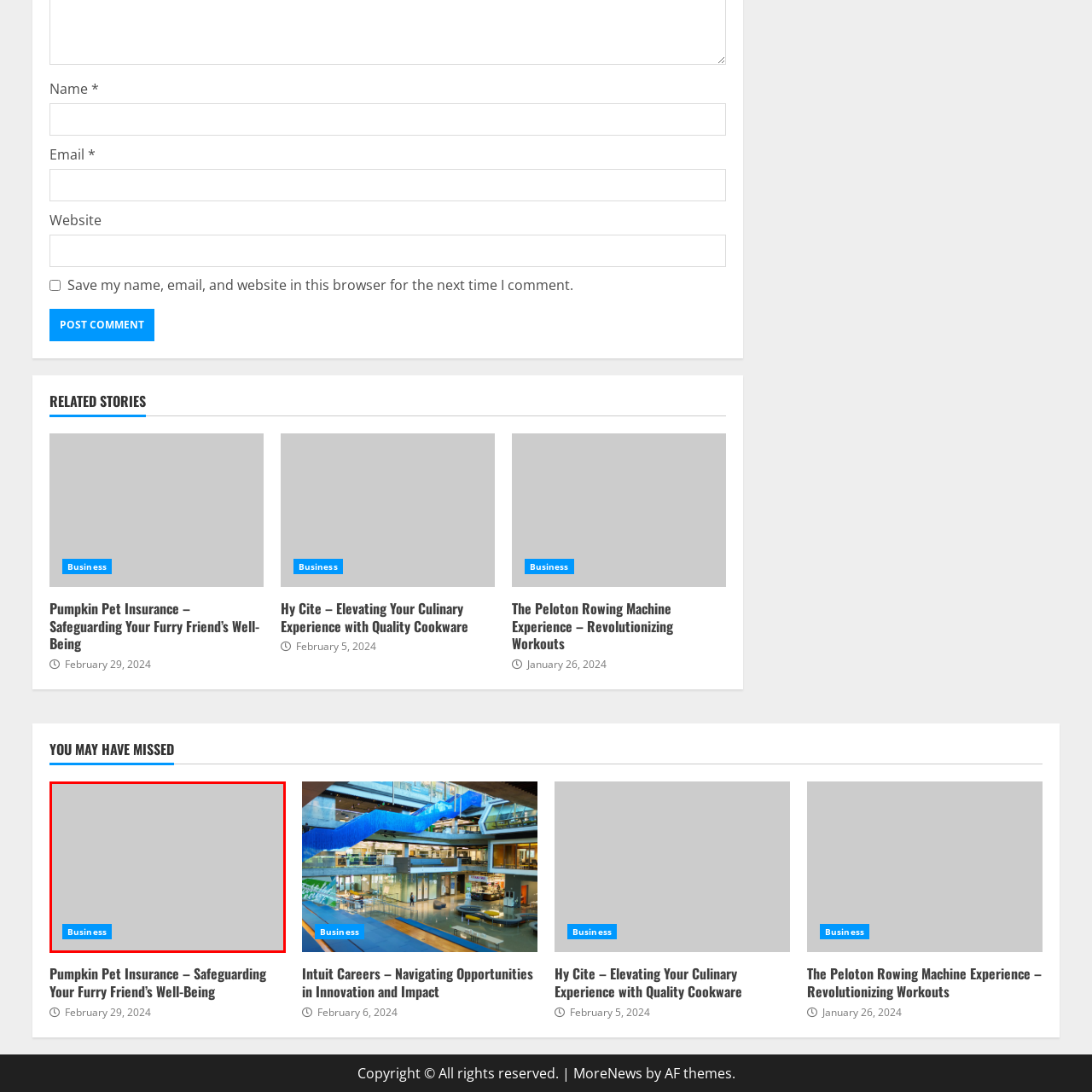Create a thorough and descriptive caption for the photo marked by the red boundary.

The image showcases a visually appealing button labeled "Business," rendered in a vibrant blue color against a neutral gray background. This button likely serves as a link or call-to-action, inviting users to explore content related to business topics or articles. Its prominent placement indicates an emphasis on business-related information, suggesting that this webpage may provide various resources or insights in this field. The clear typography and contrasting colors make the button easy to identify, ensuring an accessible user experience for those browsing the site.